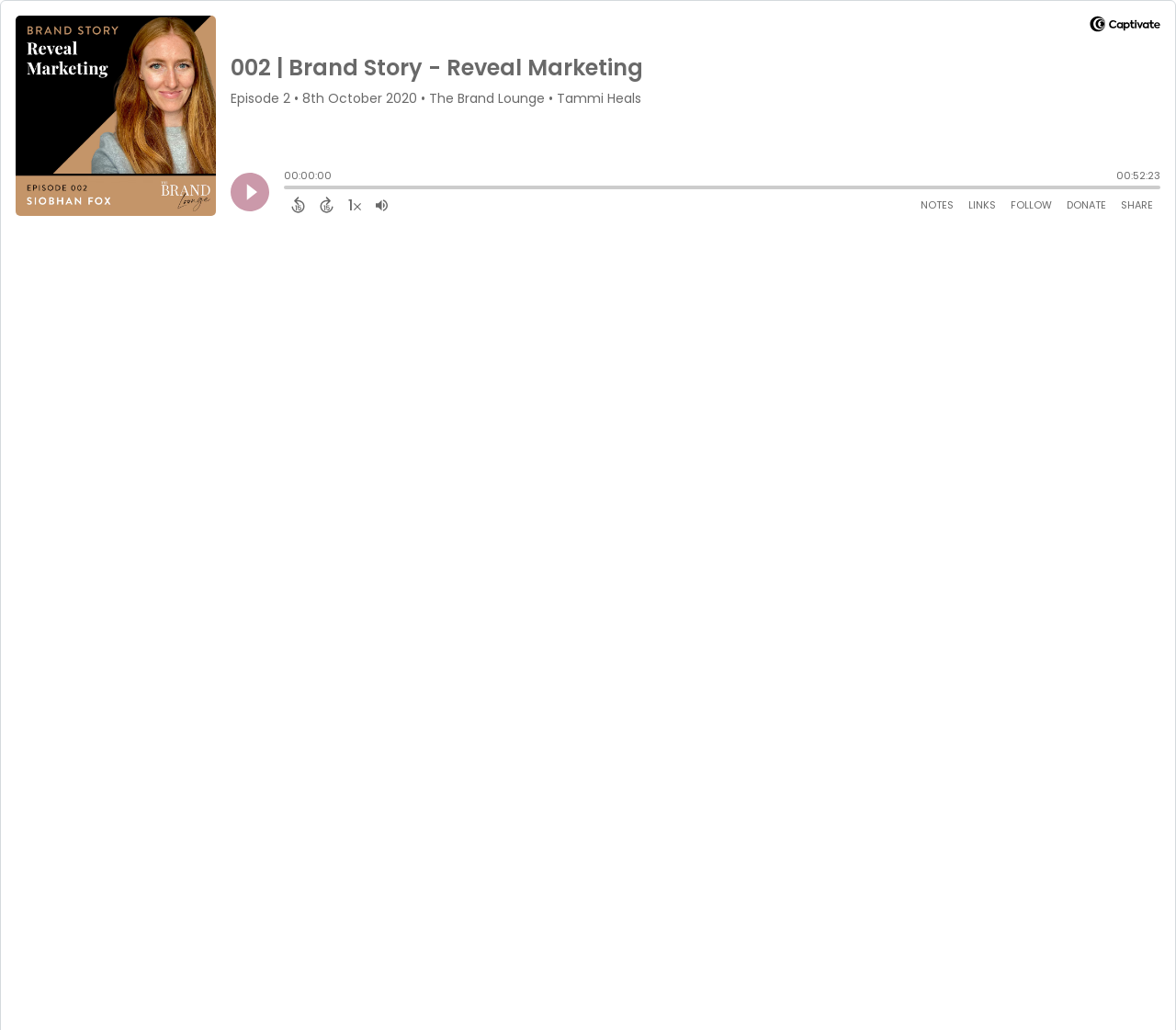Based on the image, provide a detailed response to the question:
What is the purpose of the slider?

The slider is likely used to seek to a specific position in the episode. This can be inferred from its horizontal orientation and its location among other episode control elements. The slider allows the user to quickly navigate to a specific point in the episode.